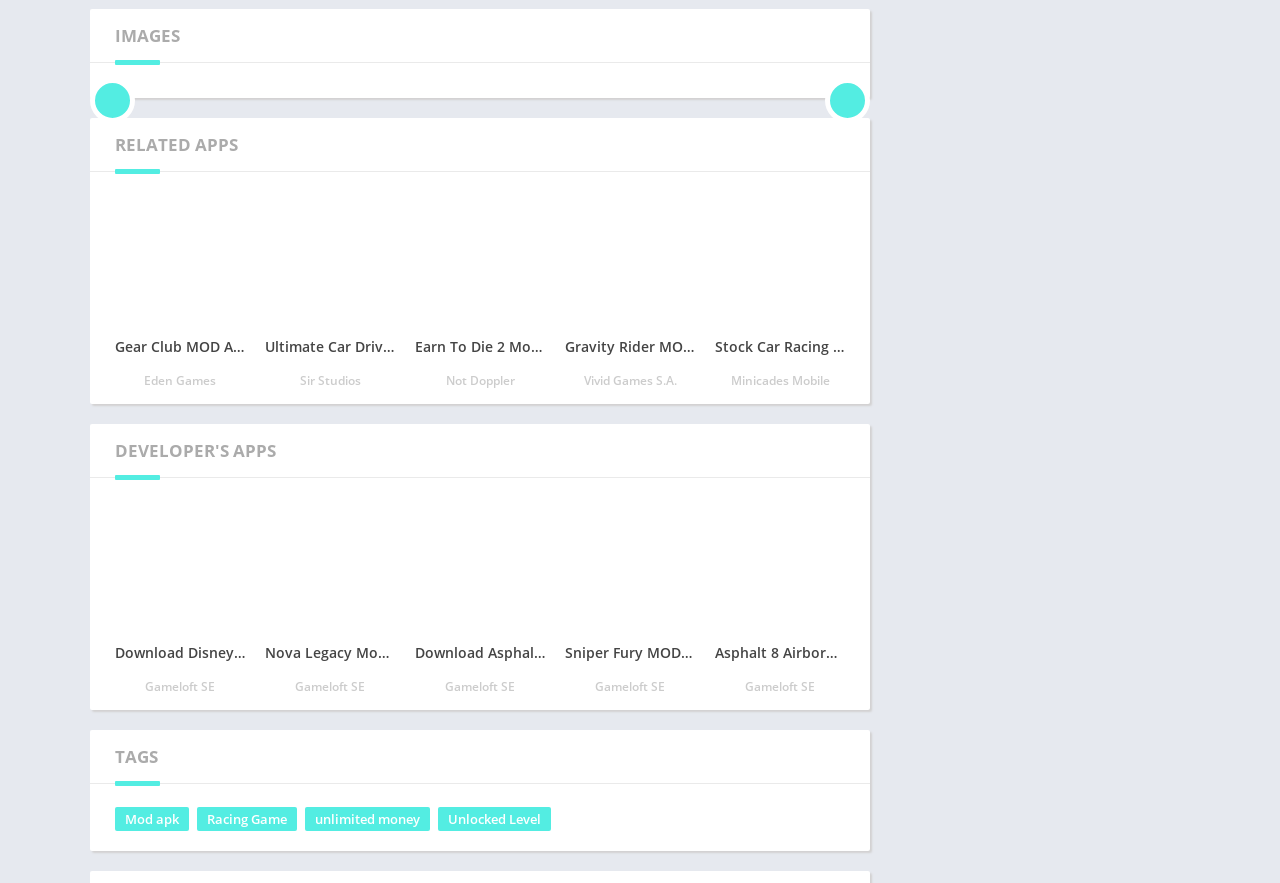Kindly determine the bounding box coordinates for the clickable area to achieve the given instruction: "Learn about 'Russia Bride'".

None